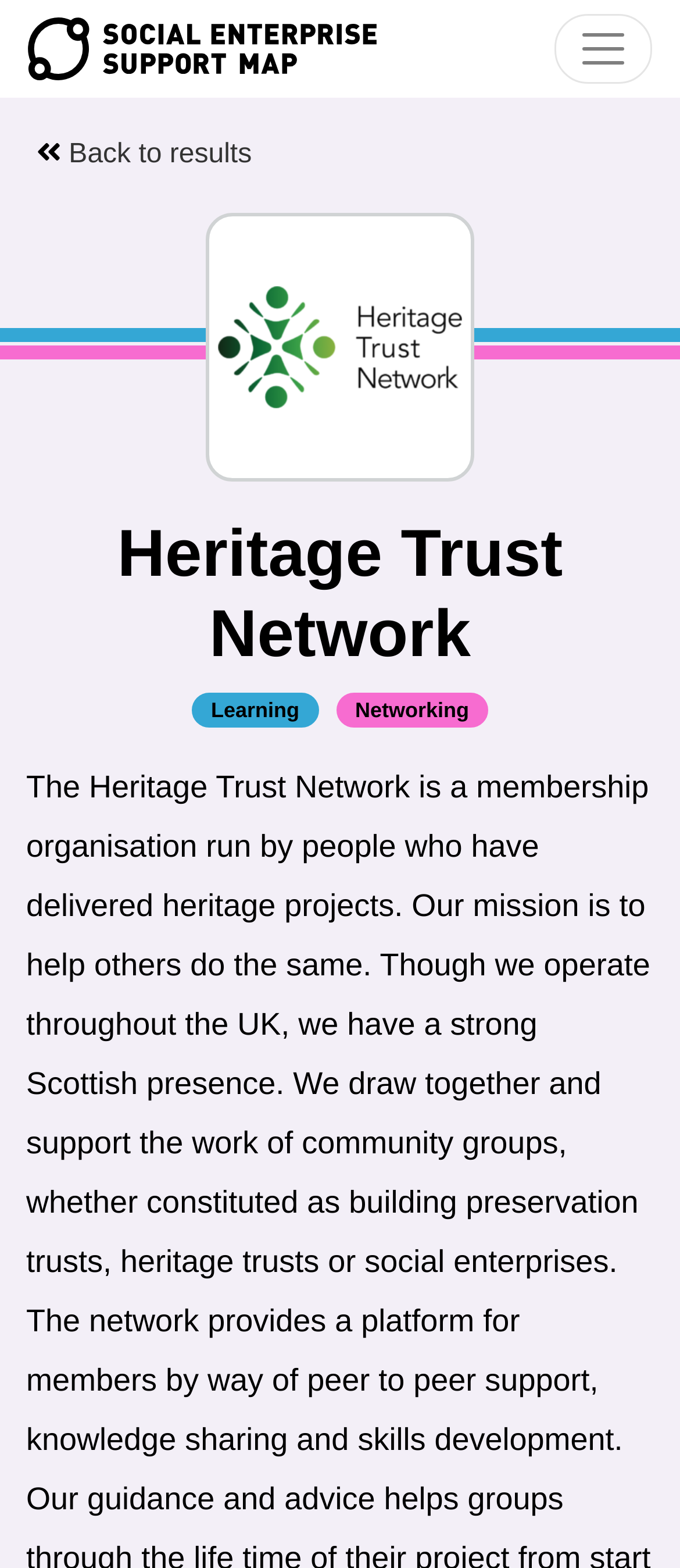Provide a one-word or brief phrase answer to the question:
How many main sections are there on the webpage?

3